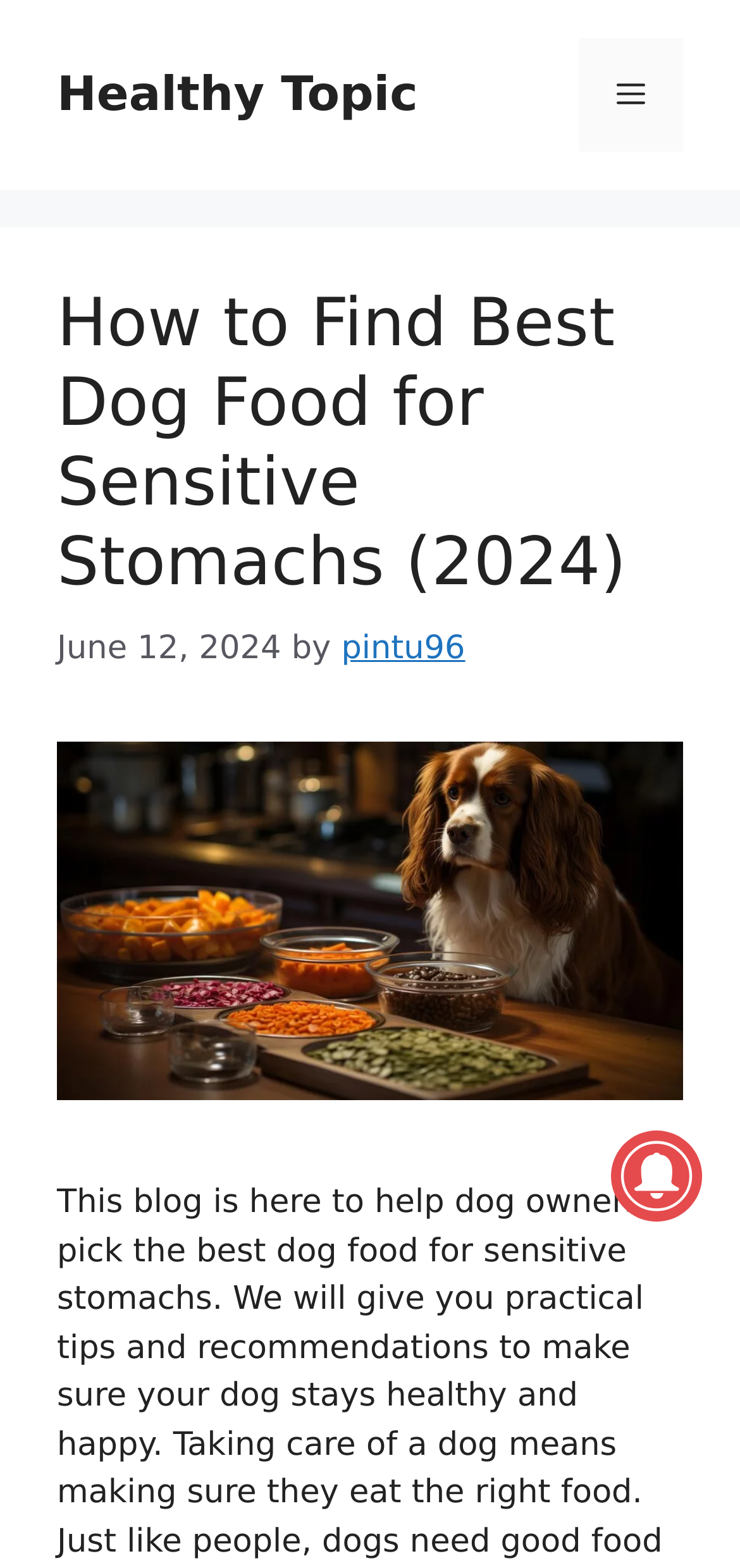Analyze the image and deliver a detailed answer to the question: What is the purpose of the button in the top right corner?

I determined the purpose of the button in the top right corner by looking at the button element 'Menu' which is a child of the navigation element 'Mobile Toggle'. This button element is likely to be a menu button, and therefore, the purpose of the button is to open or close the menu.